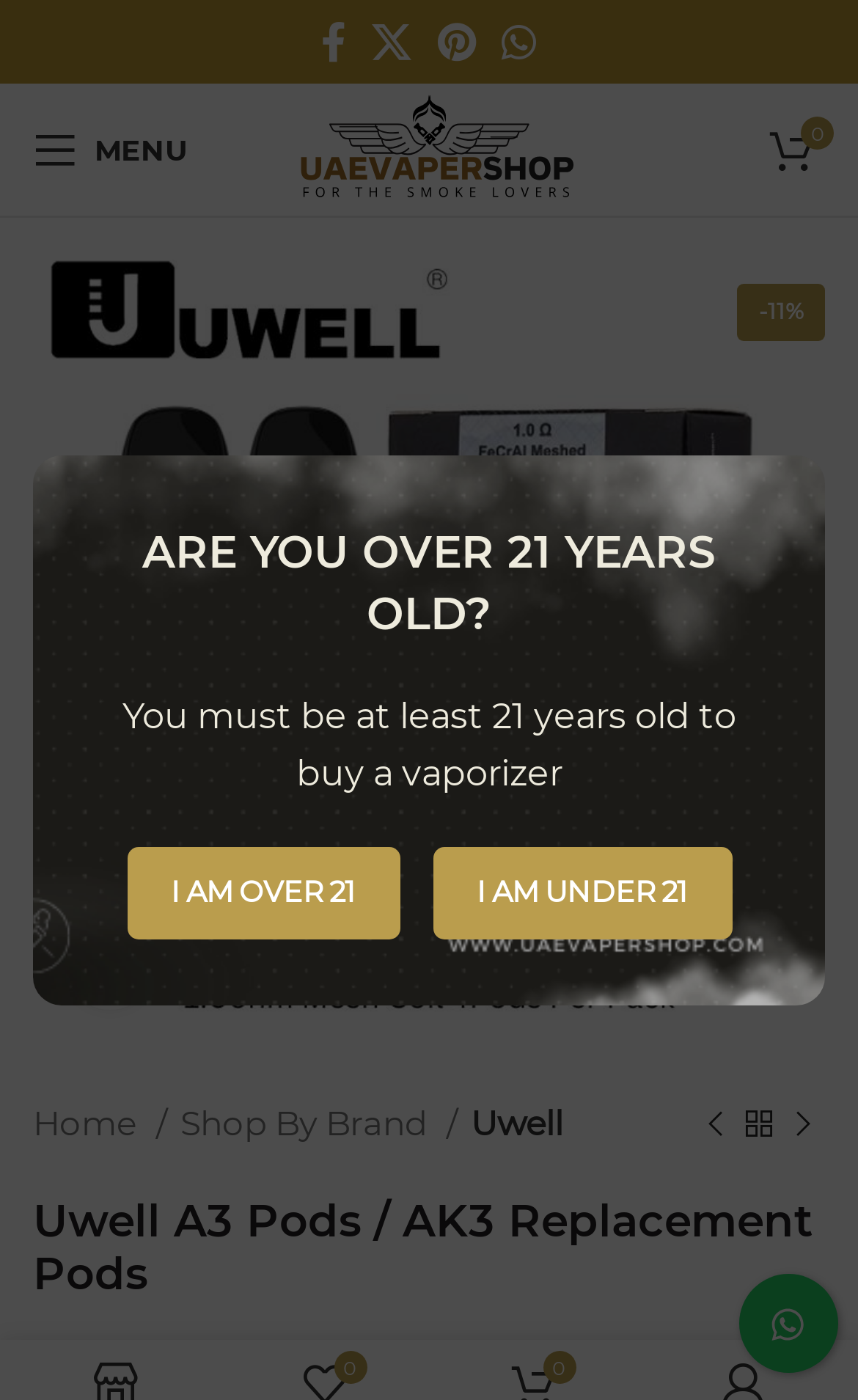Analyze the image and give a detailed response to the question:
How many pods are included in a pack?

The meta description mentions '4Pods Per Pack' which indicates that a pack includes 4 pods.